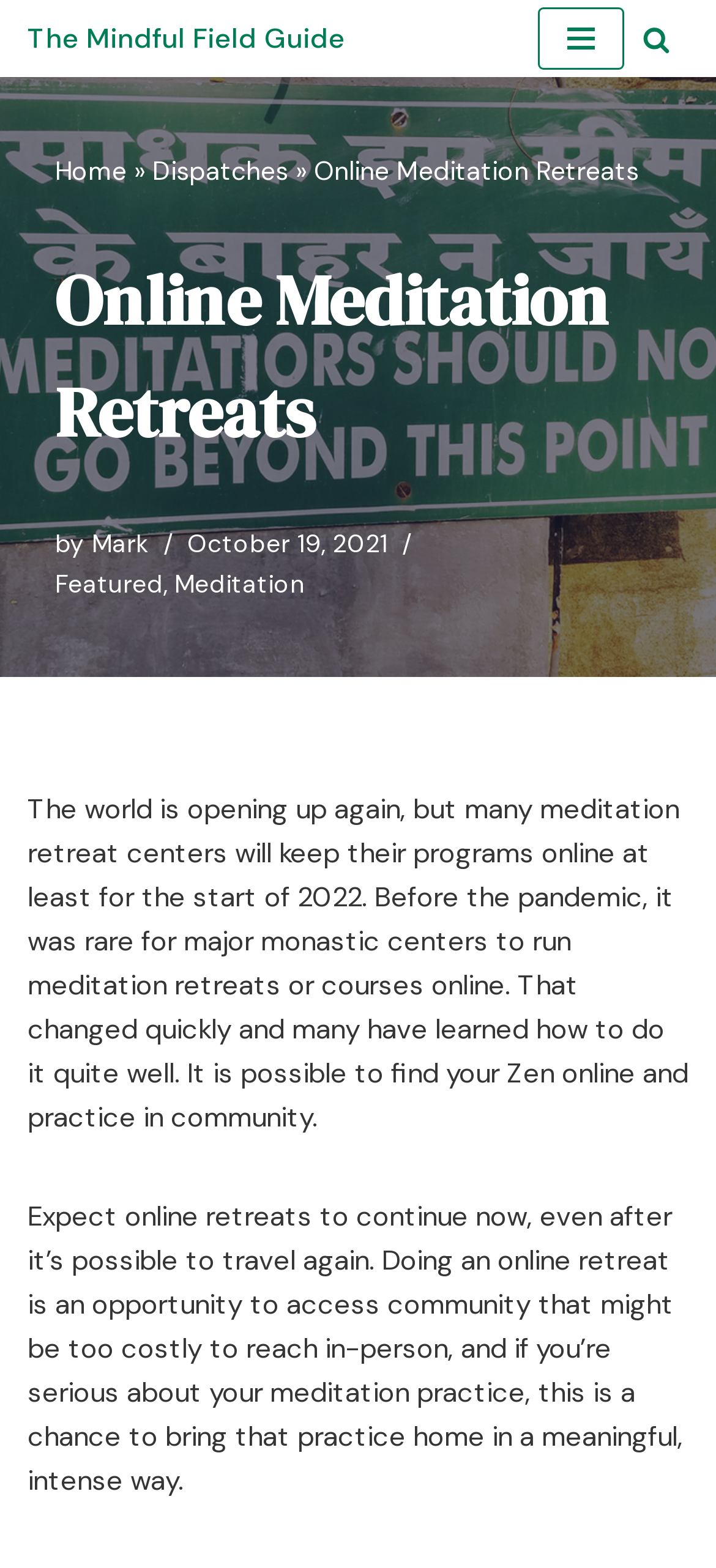Give a one-word or phrase response to the following question: Who is the author of the article?

Mark